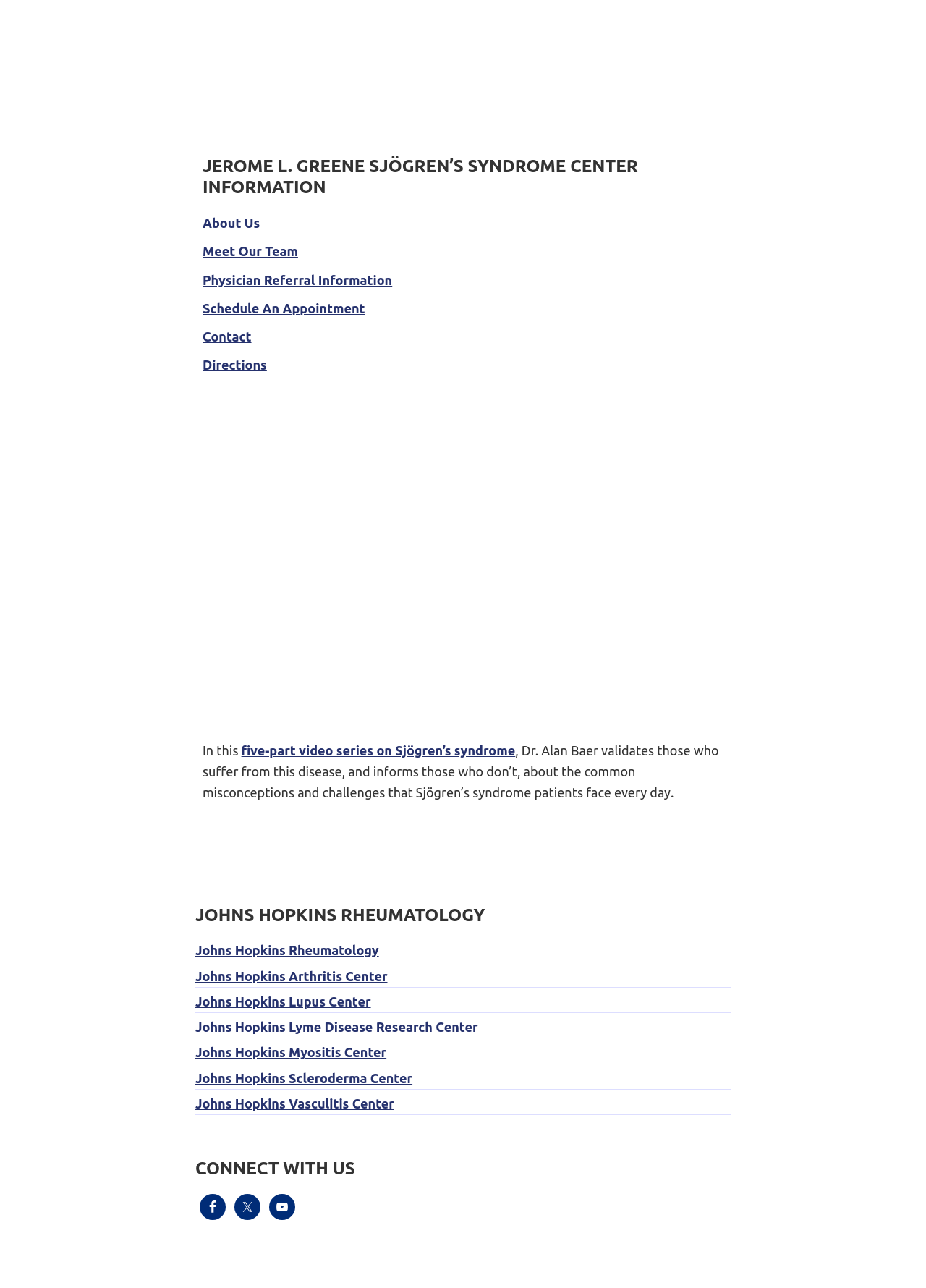Using floating point numbers between 0 and 1, provide the bounding box coordinates in the format (top-left x, top-left y, bottom-right x, bottom-right y). Locate the UI element described here: Twitter

[0.253, 0.927, 0.281, 0.947]